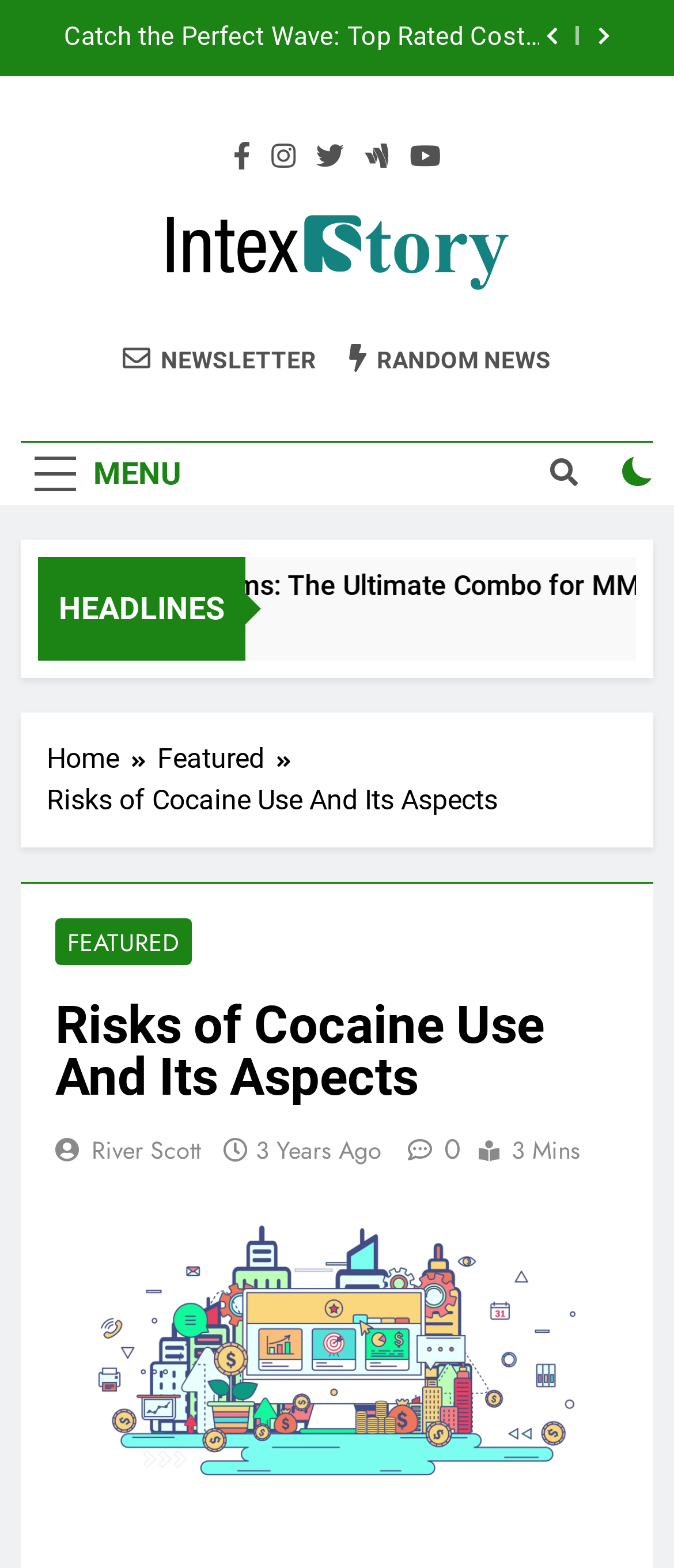What is the name of the website?
Please provide a comprehensive answer based on the contents of the image.

I determined the name of the website by looking at the link with the text 'Intex Story' which is located at the top of the webpage, indicating that it is the website's title.